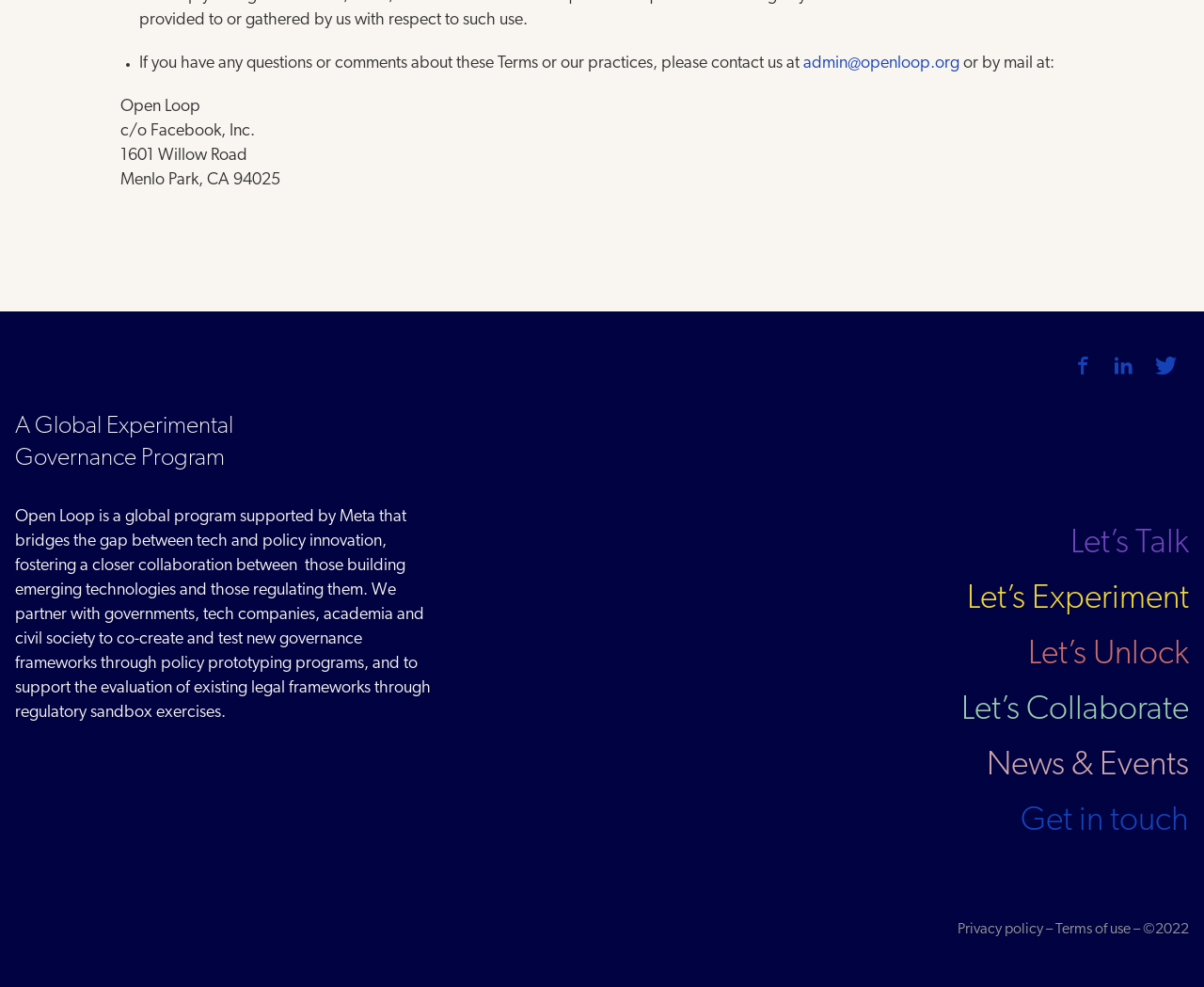Kindly provide the bounding box coordinates of the section you need to click on to fulfill the given instruction: "View terms of use".

[0.877, 0.934, 0.939, 0.95]